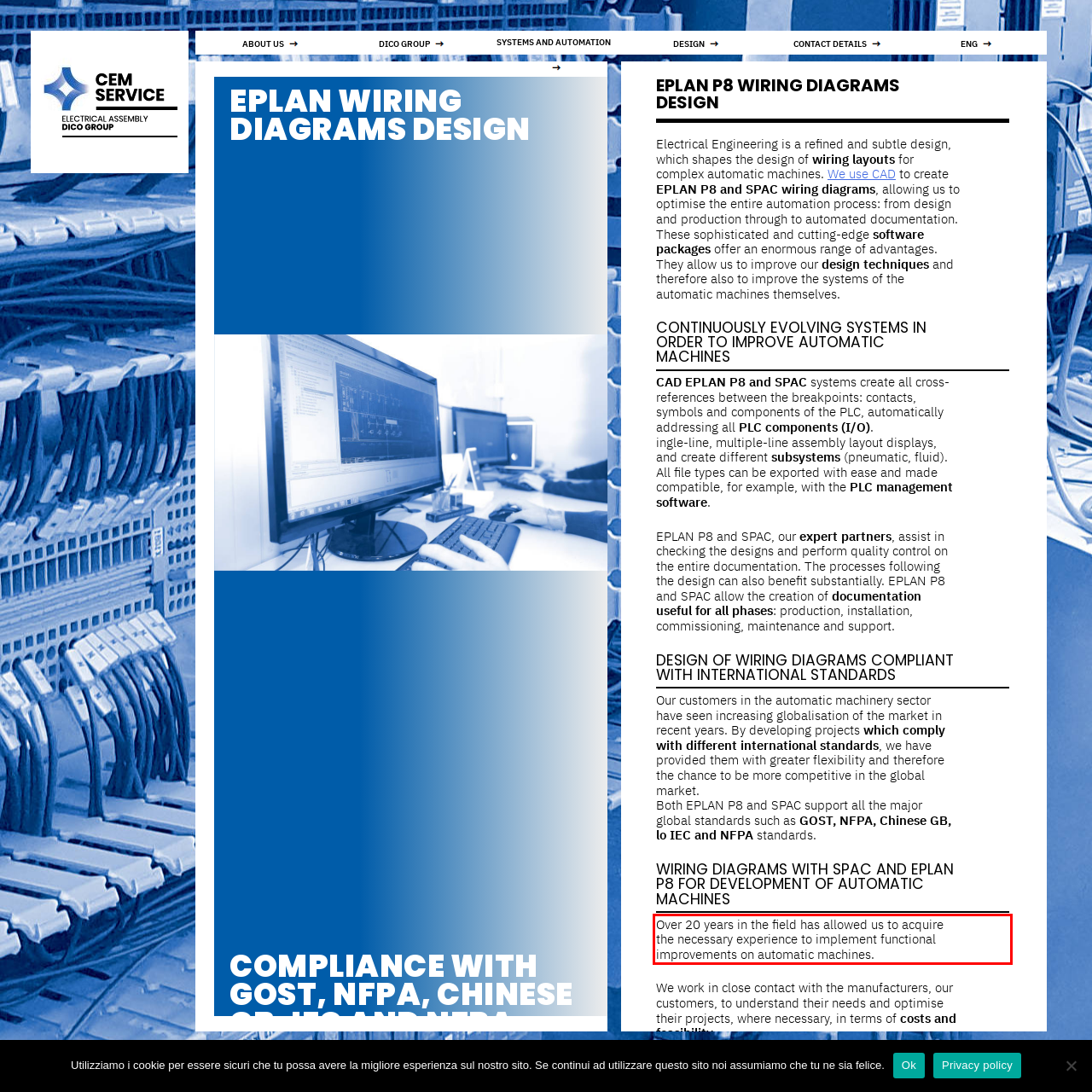Identify the red bounding box in the webpage screenshot and perform OCR to generate the text content enclosed.

Over 20 years in the field has allowed us to acquire the necessary experience to implement functional improvements on automatic machines.